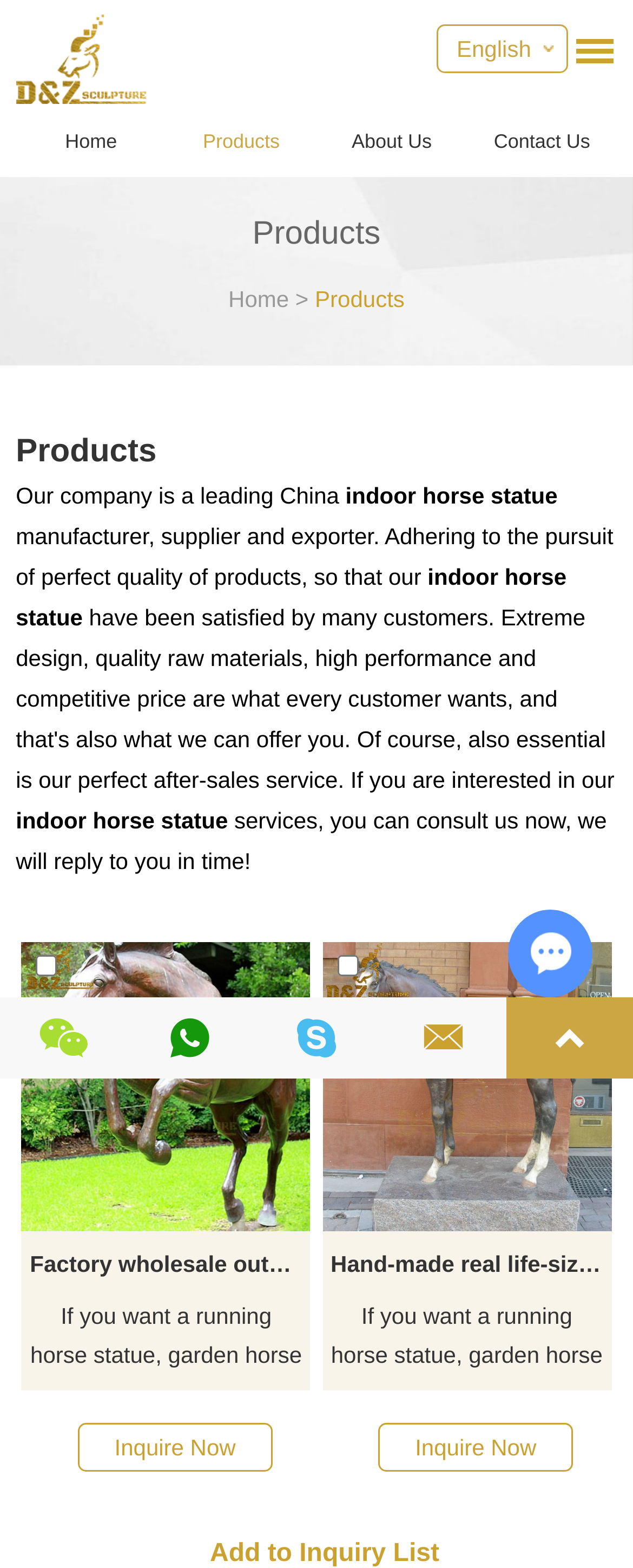What is the purpose of the checkboxes on the webpage?
Could you answer the question in a detailed manner, providing as much information as possible?

I found two checkboxes on the webpage, each accompanied by a link labeled 'Inquire Now'. This suggests that the purpose of the checkboxes is to allow users to select products or options and then inquire about them by clicking the 'Inquire Now' link.